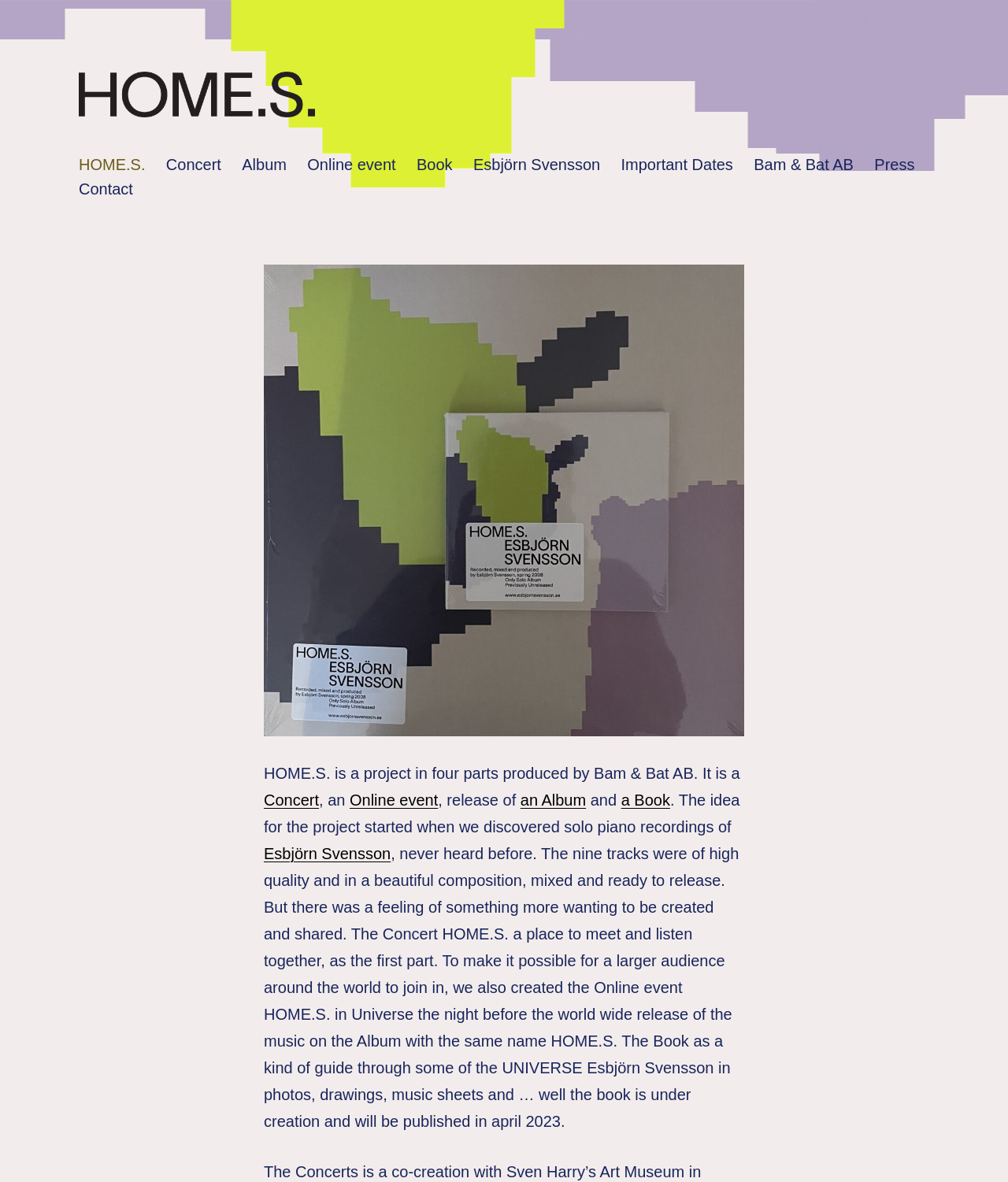What is the name of the company producing HOME.S.?
Please use the image to provide an in-depth answer to the question.

The webpage mentions that HOME.S. is a project produced by Bam & Bat AB. This information can be obtained from the navigation menu and the descriptive text on the webpage.